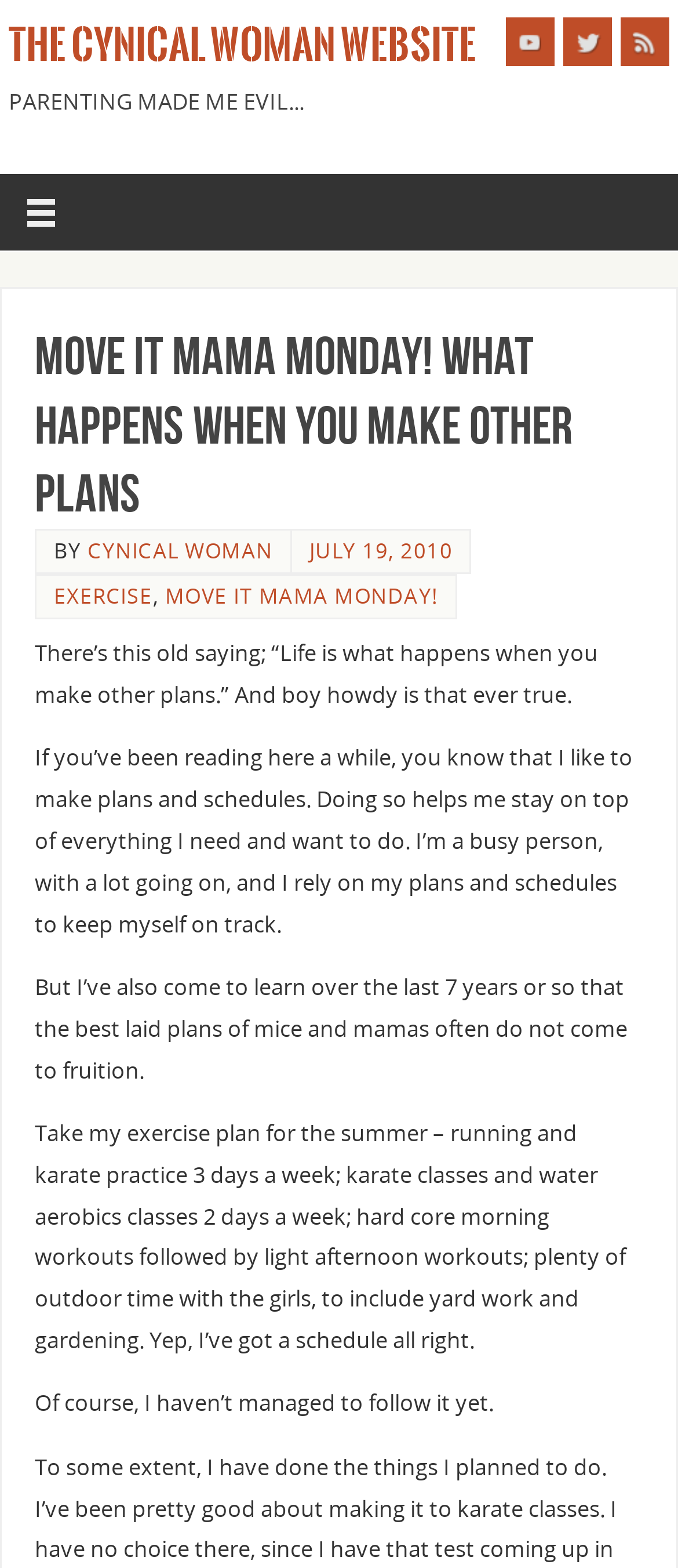Pinpoint the bounding box coordinates of the element that must be clicked to accomplish the following instruction: "Visit The Cynical Woman Website". The coordinates should be in the format of four float numbers between 0 and 1, i.e., [left, top, right, bottom].

[0.013, 0.011, 0.703, 0.047]